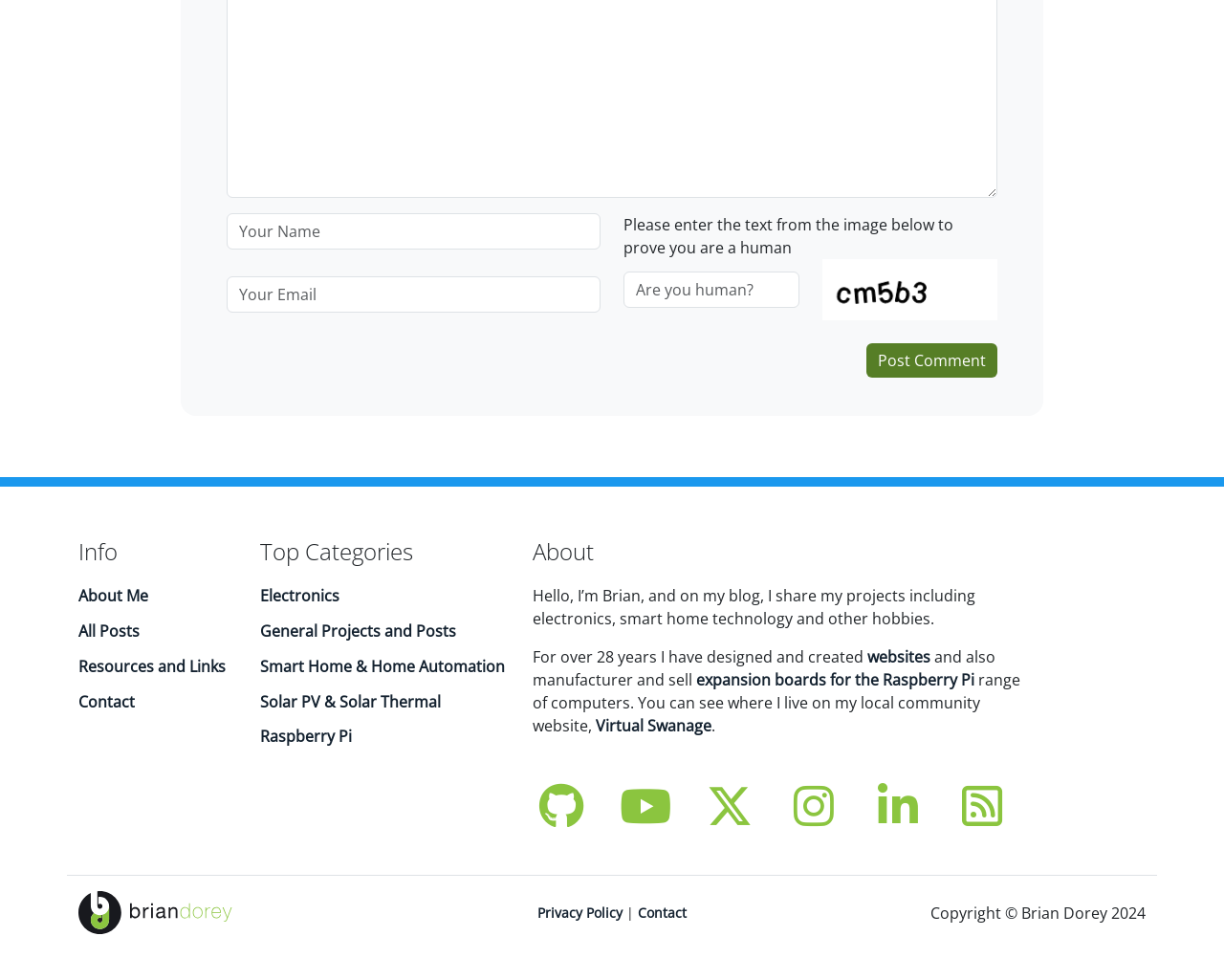Refer to the image and offer a detailed explanation in response to the question: What is the copyright year mentioned at the bottom of the page?

The copyright year mentioned at the bottom of the page is 2024, as indicated by the text 'Copyright © Brian Dorey 2024'.